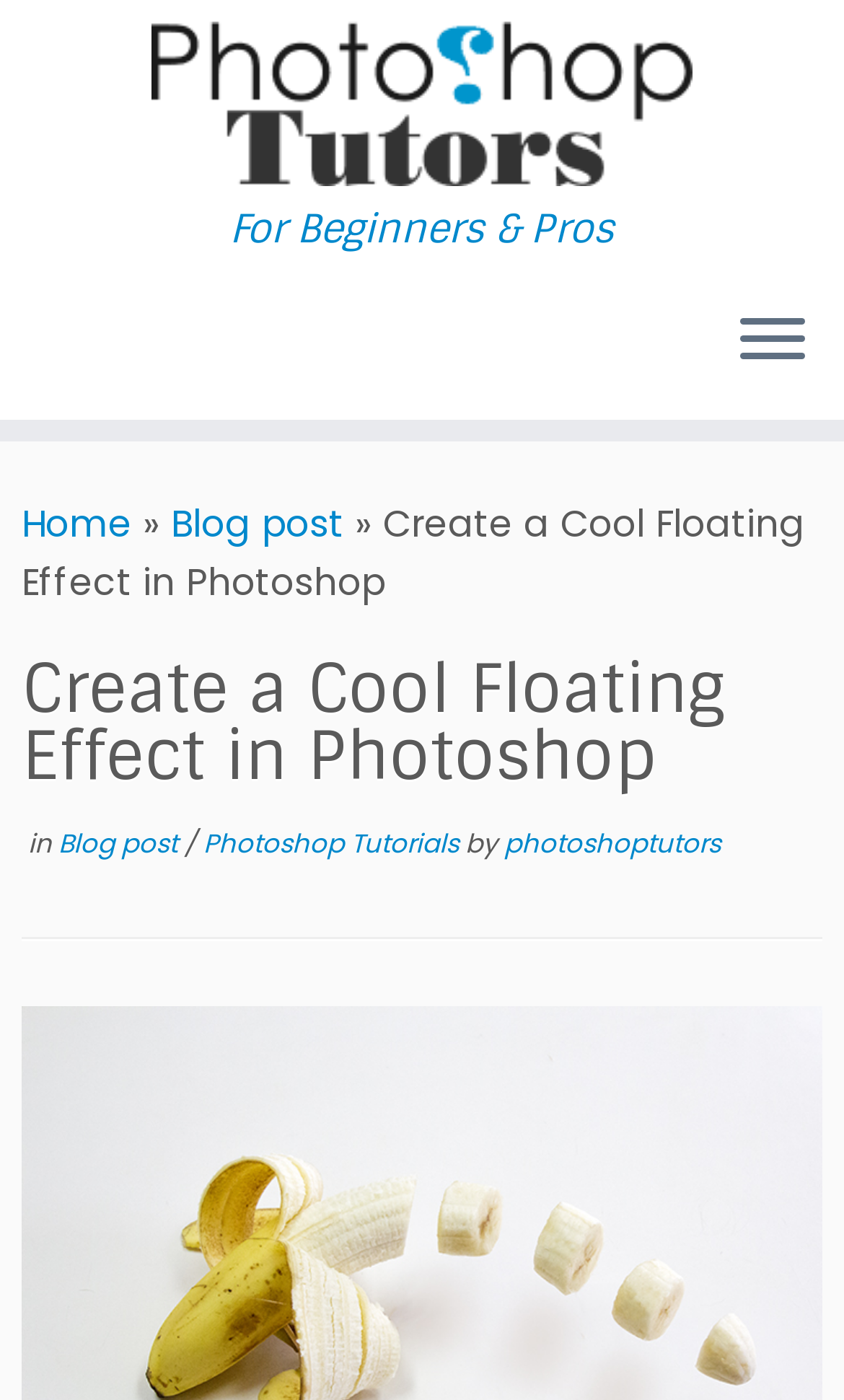Please identify the primary heading of the webpage and give its text content.

Create a Cool Floating Effect in Photoshop